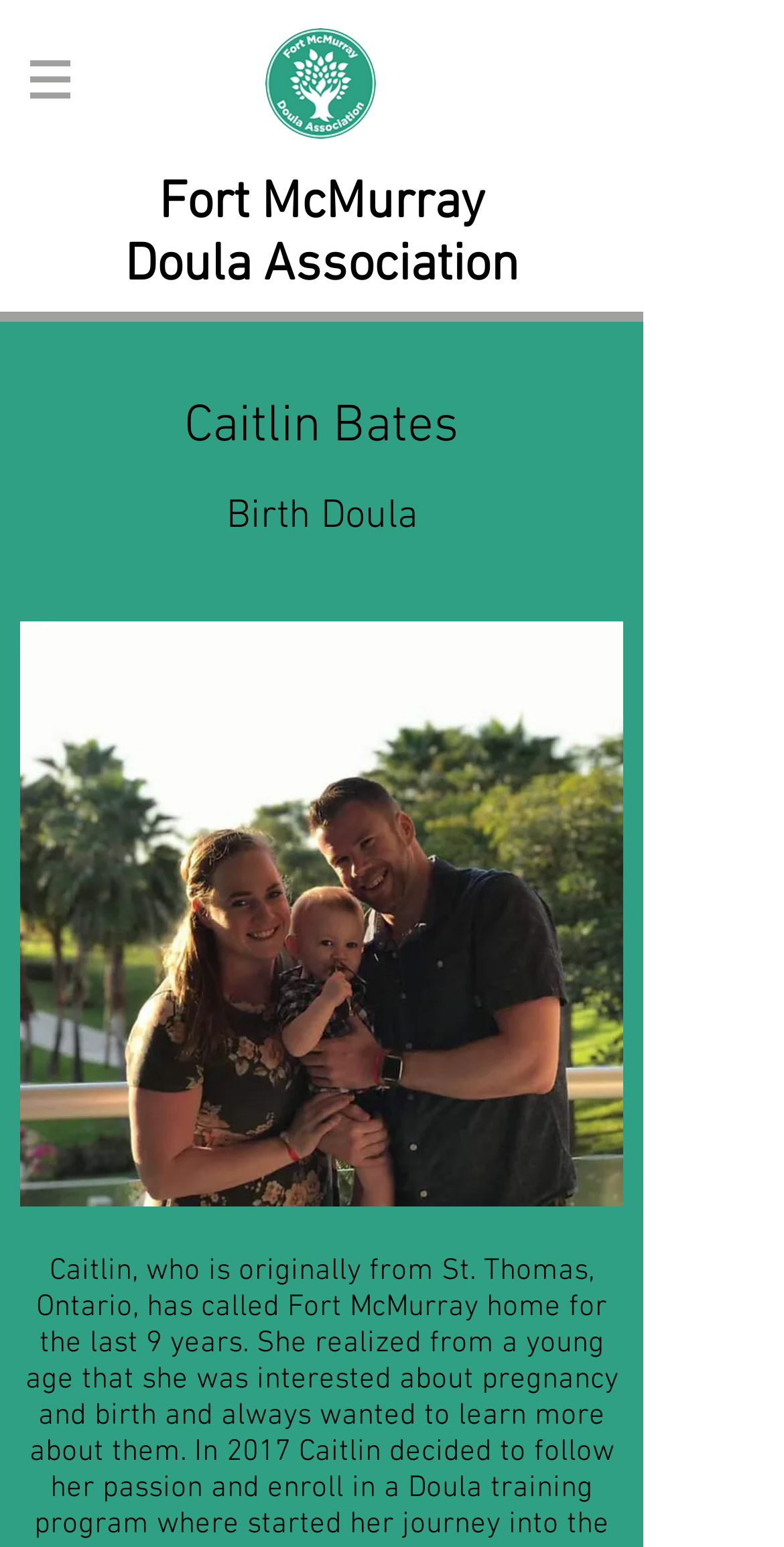Construct a comprehensive caption that outlines the webpage's structure and content.

The webpage is about Caitlin Bates, a doula associated with the Fort McMurray Doula Association. At the top of the page, there is a heading with the association's name, which is also a link. Below this heading, there is a navigation menu labeled "Site" on the top-left corner, which contains a button with a popup menu. The button is accompanied by a small image.

To the right of the navigation menu, there are two headings: "Birth Doula" and "Caitlin Bates". Below these headings, there is a large image that takes up most of the page's width. The image is likely a profile picture of Caitlin Bates.